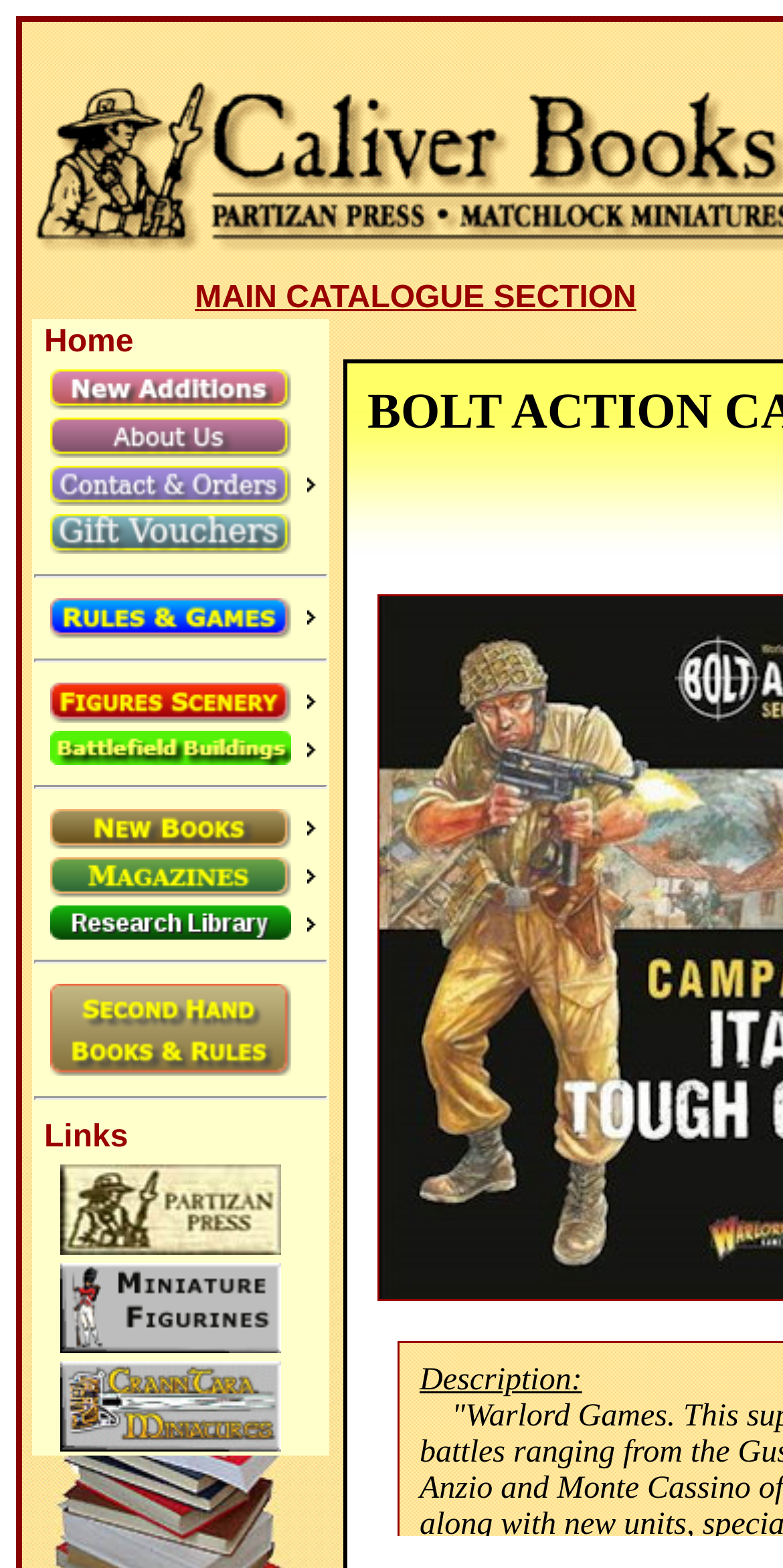Locate the bounding box of the UI element defined by this description: "title="Miniture Figurines"". The coordinates should be given as four float numbers between 0 and 1, formatted as [left, top, right, bottom].

[0.044, 0.802, 0.418, 0.865]